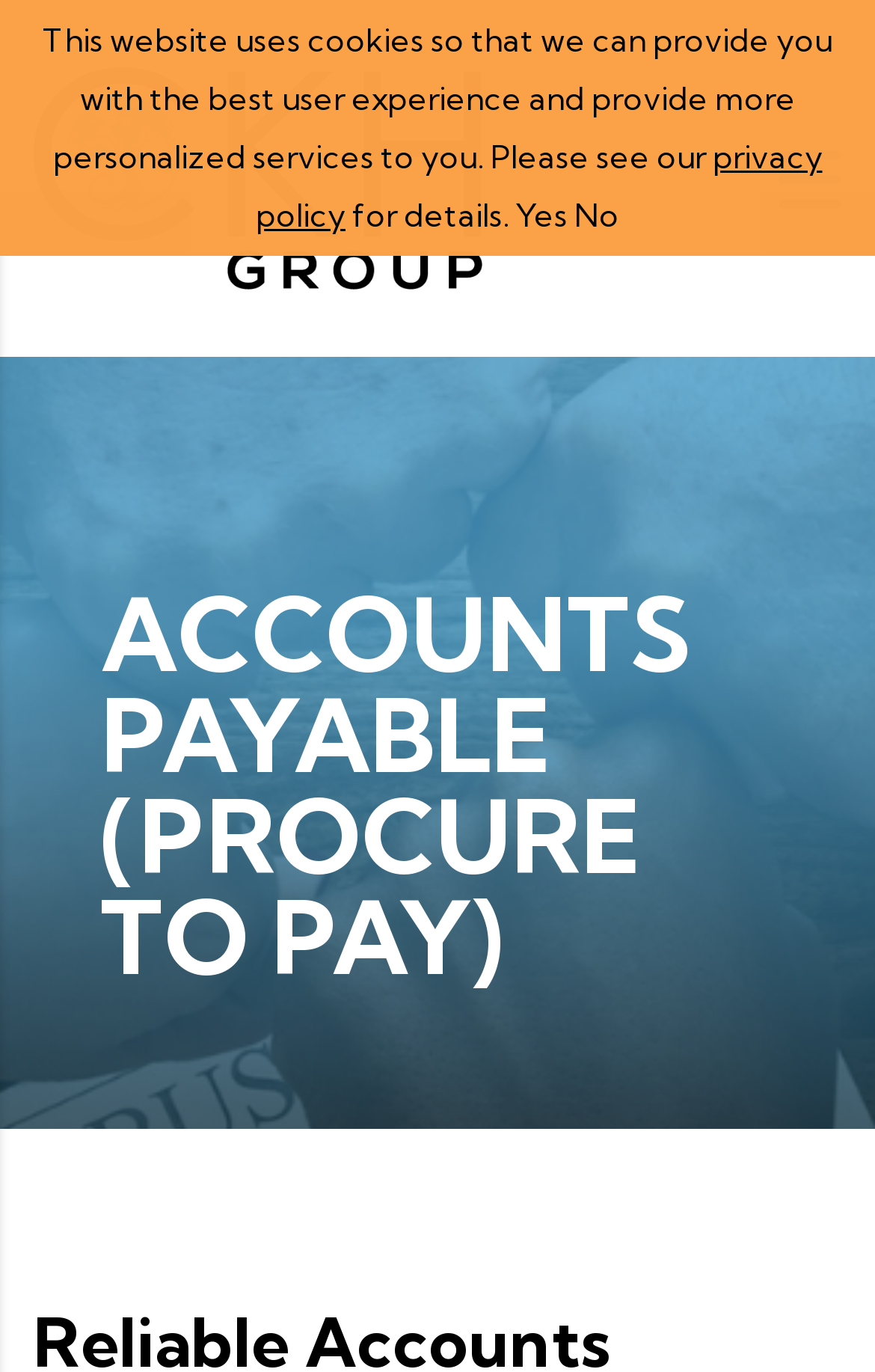How many links are there in the cookie policy section?
Look at the screenshot and give a one-word or phrase answer.

2